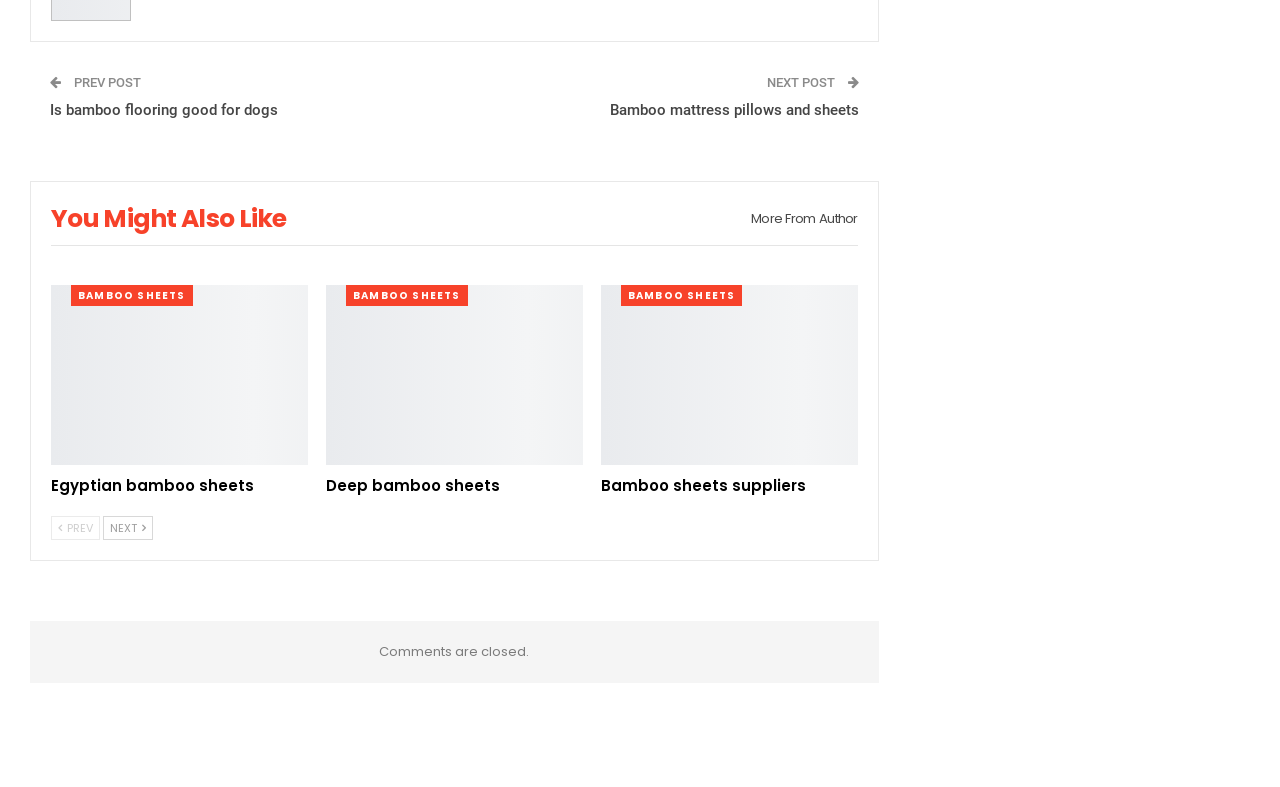Locate the bounding box coordinates of the clickable element to fulfill the following instruction: "Go to the 'BAMBOO SHEETS' page". Provide the coordinates as four float numbers between 0 and 1 in the format [left, top, right, bottom].

[0.055, 0.363, 0.15, 0.389]